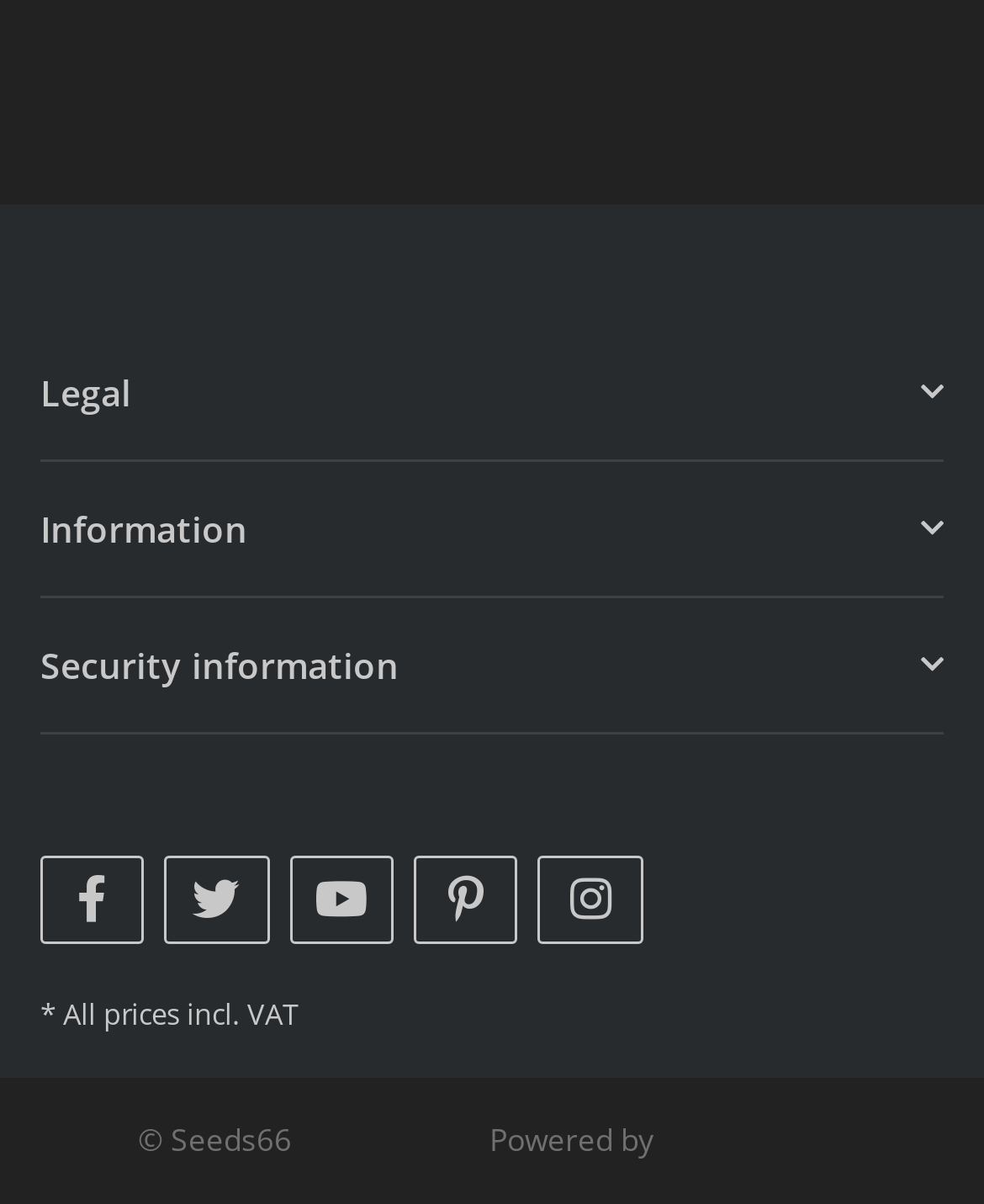Find the bounding box coordinates of the clickable area required to complete the following action: "Go to JTL-Shop".

[0.672, 0.929, 0.795, 0.965]